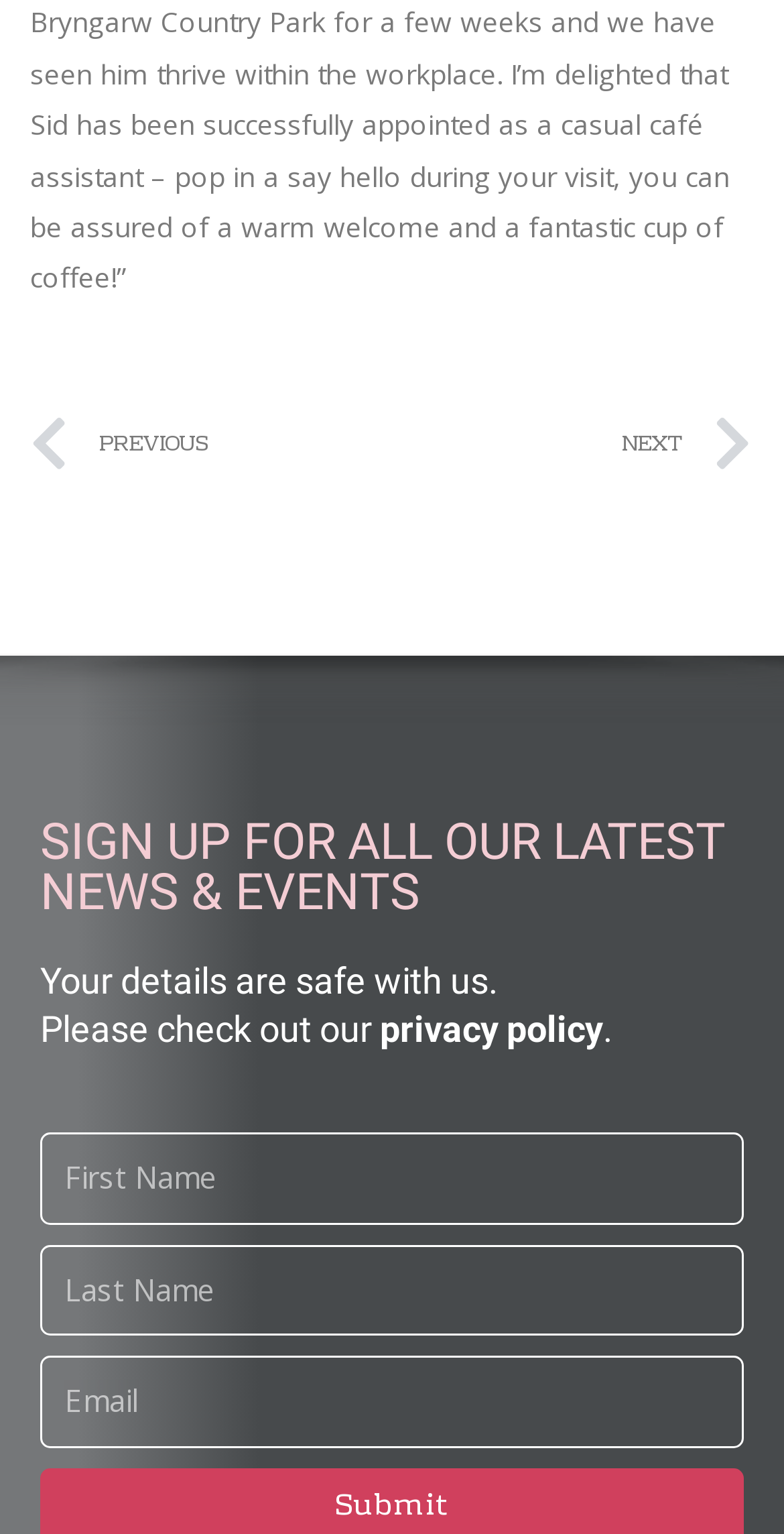Please provide a comprehensive answer to the question below using the information from the image: What is the relationship between the link 'privacy policy' and the surrounding text?

The link 'privacy policy' is surrounded by the text 'Please check out our' and '.', indicating that it is a reference to the website's privacy policy, which users are encouraged to check out.